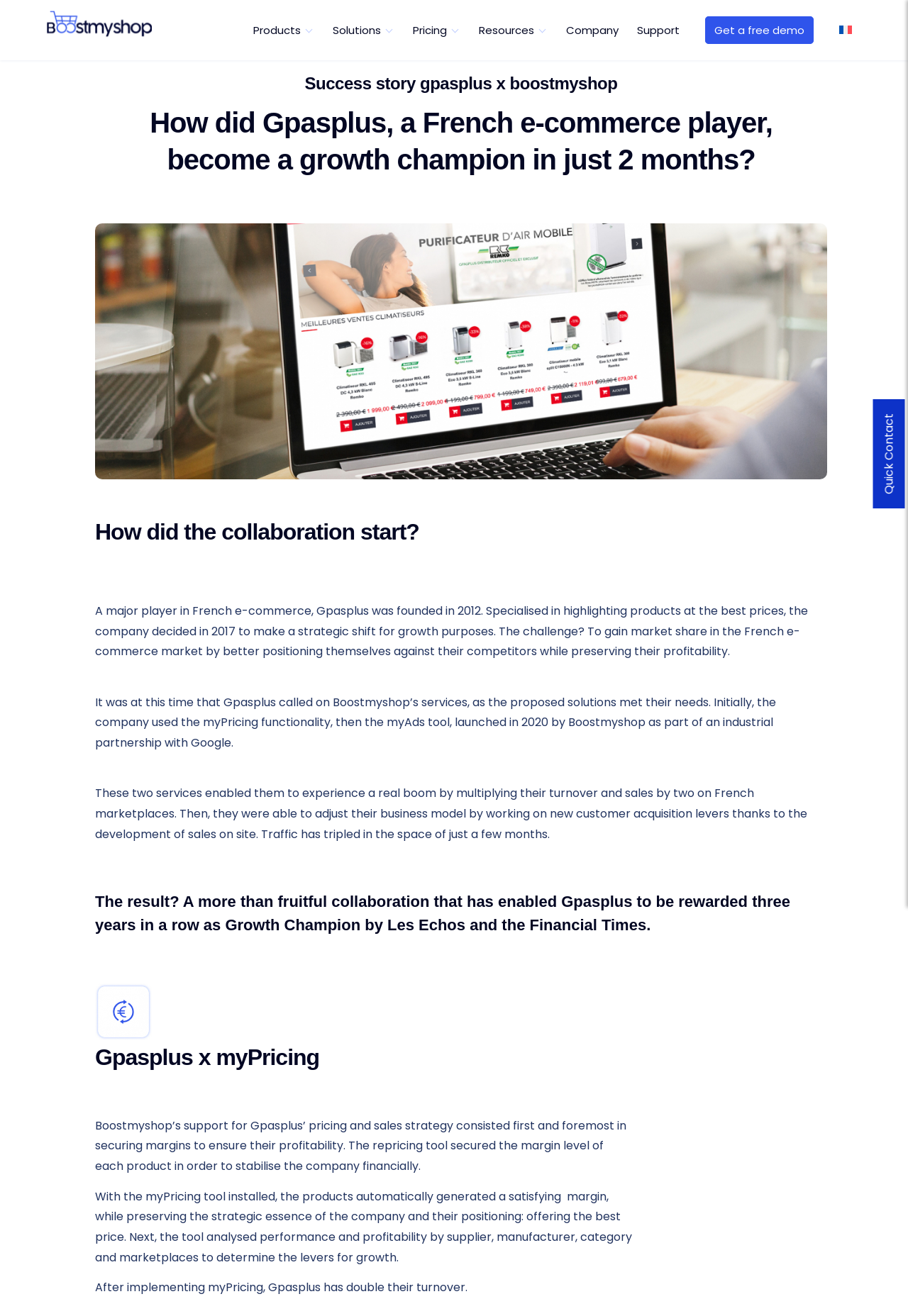Find and indicate the bounding box coordinates of the region you should select to follow the given instruction: "Visit the Products page".

[0.269, 0.0, 0.356, 0.046]